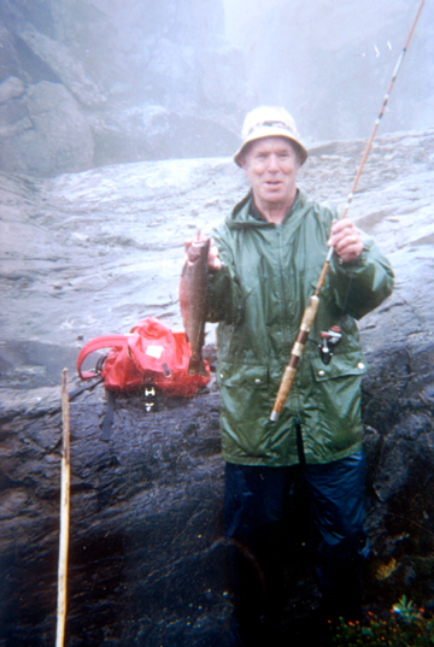Answer this question using a single word or a brief phrase:
What is resting on the rocks behind the man?

a red backpack